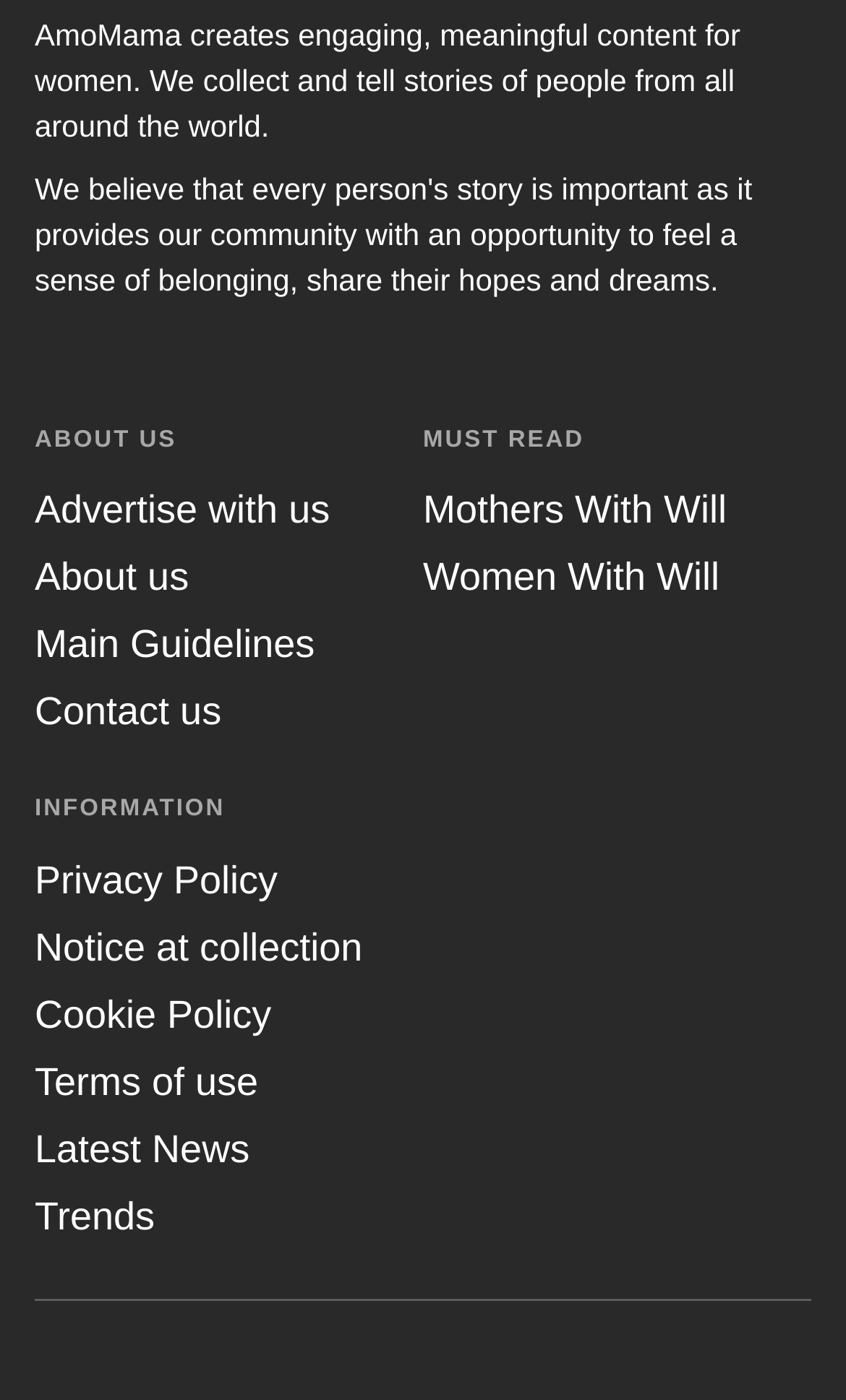Refer to the image and provide an in-depth answer to the question: 
What is the purpose of the website?

The purpose of the website is to create engaging, meaningful content for women, as mentioned in the StaticText element with the bounding box coordinates [0.041, 0.012, 0.875, 0.102]. This suggests that the website is focused on providing content that is relevant and interesting to women.